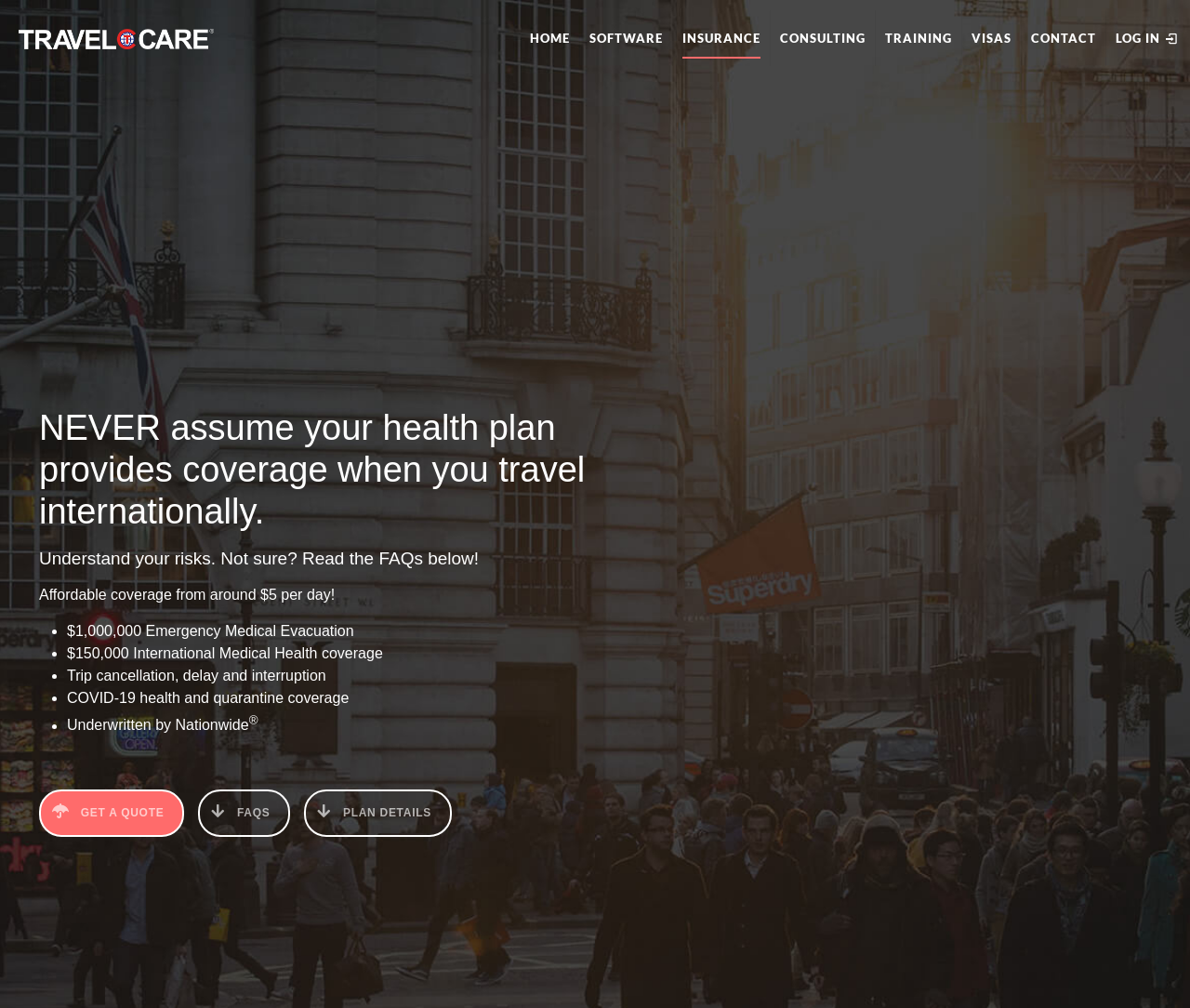What is the purpose of the 'GET A QUOTE' button?
Examine the image and give a concise answer in one word or a short phrase.

To get insurance quote